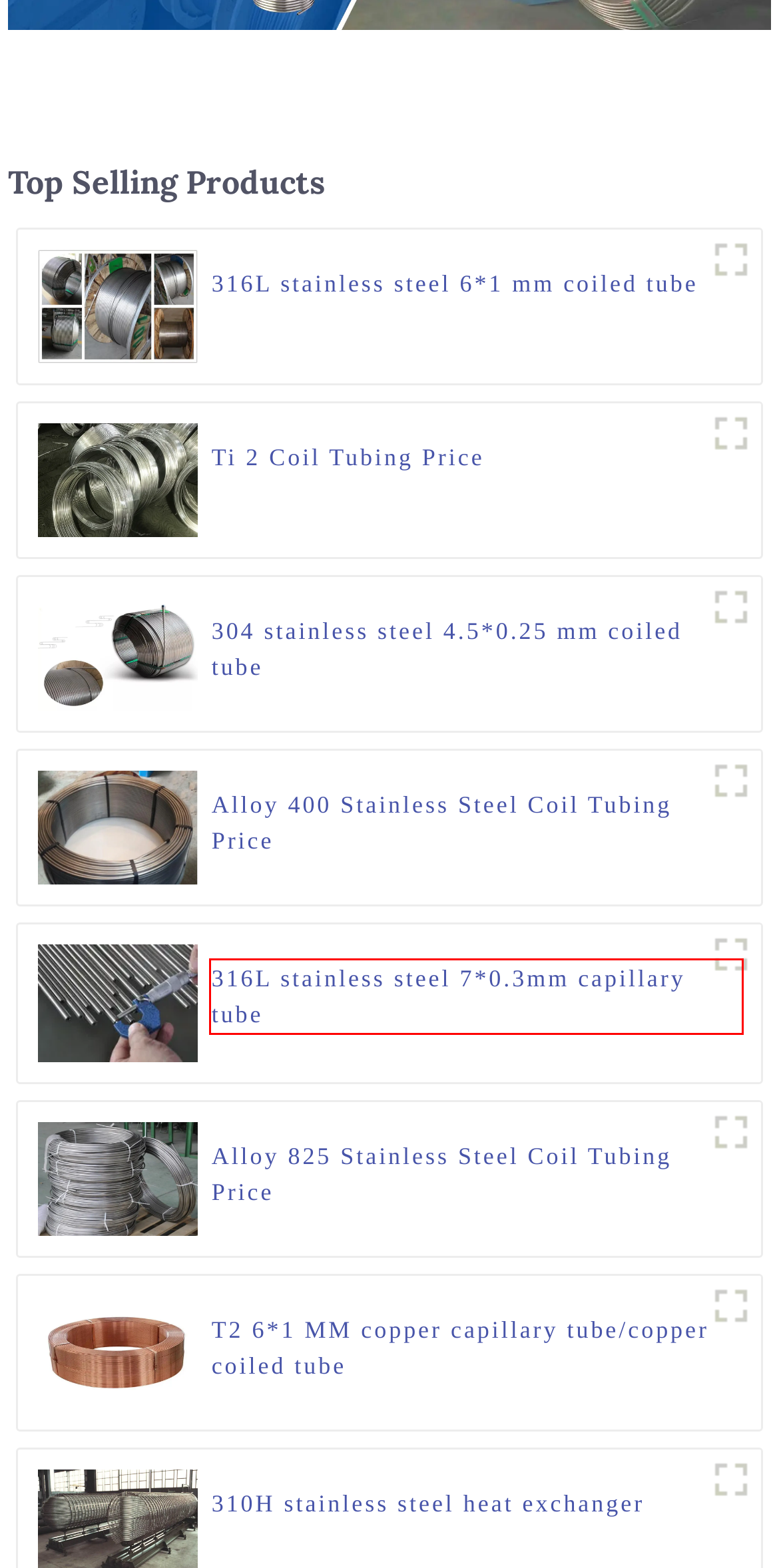You have received a screenshot of a webpage with a red bounding box indicating a UI element. Please determine the most fitting webpage description that matches the new webpage after clicking on the indicated element. The choices are:
A. Wholesale T2  6*1 MM copper capillary tube/copper coiled tube Manufacturer and Supplier | Sihe
B. Wholesale 310H stainless steel heat exchanger Manufacturer and Supplier | Sihe
C. Wholesale 304 stainless steel 4.5*0.25 mm coiled tube Manufacturer and Supplier | Sihe
D. Wholesale Alloy 825 Stainless Steel Coil Tubing Price Manufacturer and Supplier | Sihe
E. Wholesale Alloy 400 Stainless Steel Coil Tubing Price Manufacturer and Supplier | Sihe
F. Wholesale 316L stainless steel 7*0.3mm capillary tube Manufacturer and Supplier | Sihe
G. Wholesale 316L stainless steel 6*1 mm coiled tube Manufacturer and Supplier | Sihe
H. Wholesale Ti 2  Coil Tubing Price Manufacturer and Supplier | Sihe

F